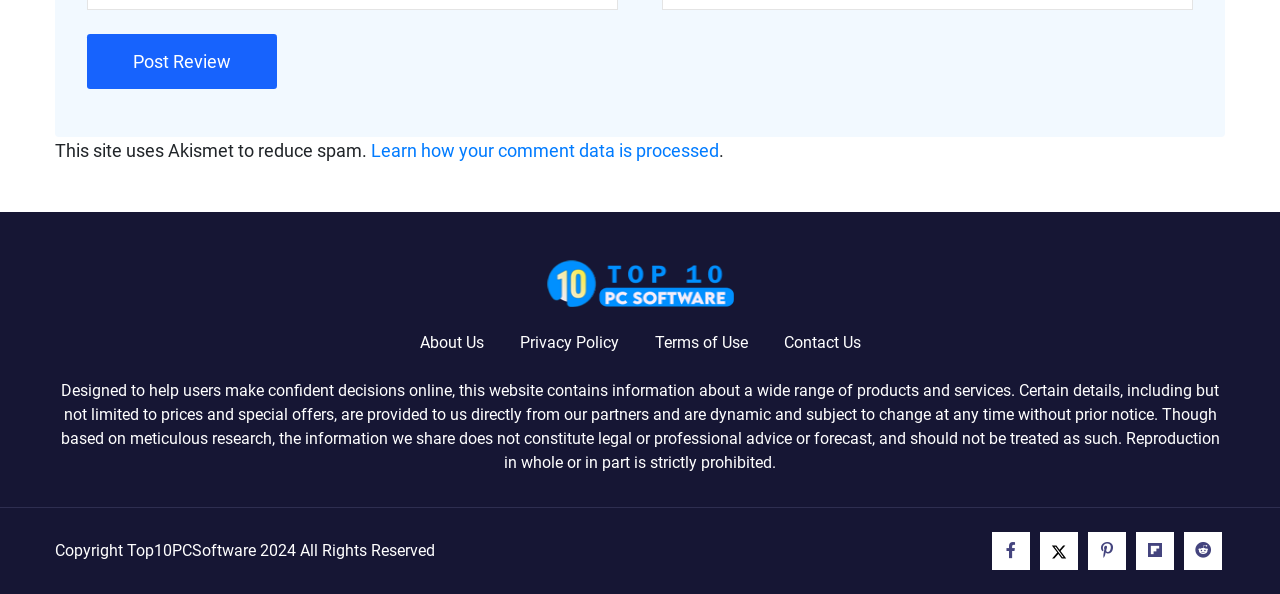Can you provide the bounding box coordinates for the element that should be clicked to implement the instruction: "Visit the 'About Us' page"?

[0.315, 0.561, 0.39, 0.593]